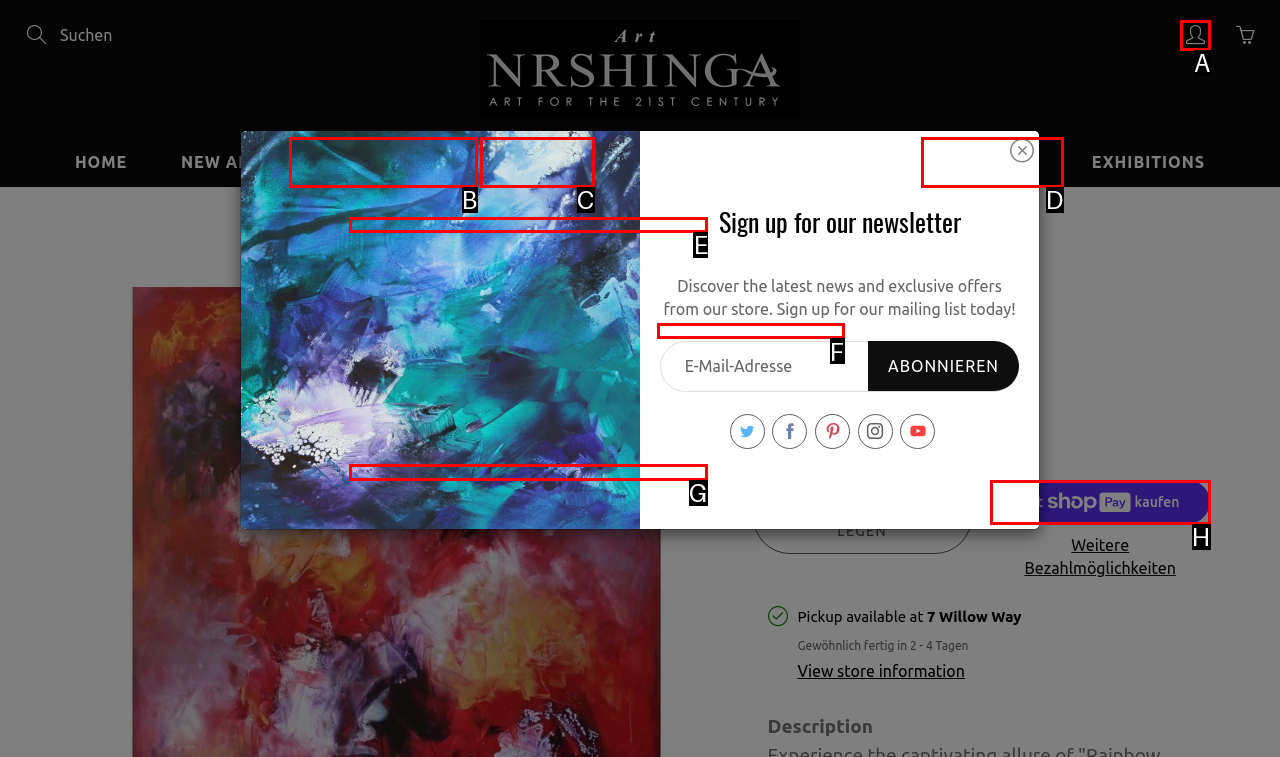Tell me which one HTML element I should click to complete the following task: Explore FLUID AND VIBRANT ABSTRACT art Answer with the option's letter from the given choices directly.

E